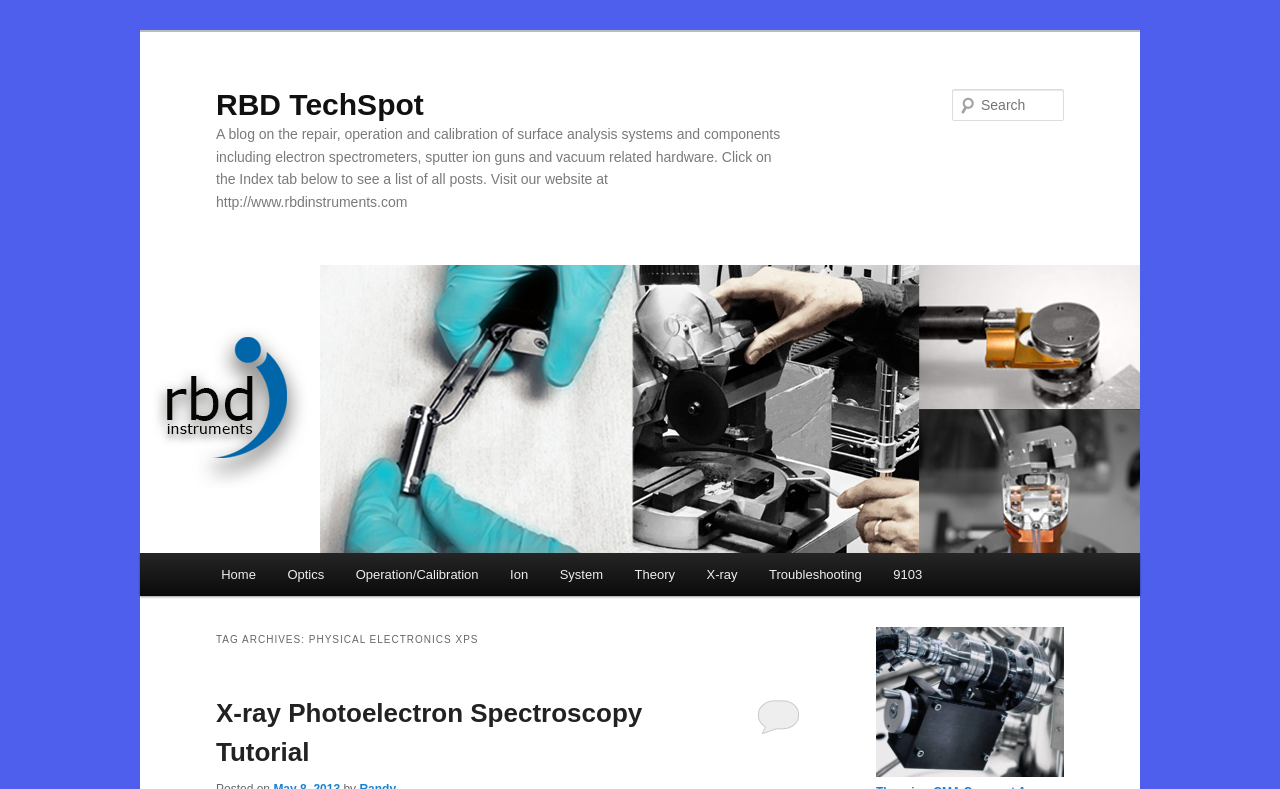What is the purpose of the search box?
Analyze the image and deliver a detailed answer to the question.

The search box is located near the top of the page with a label 'Search' and a text box, suggesting that its purpose is to allow users to search for specific content within the blog.